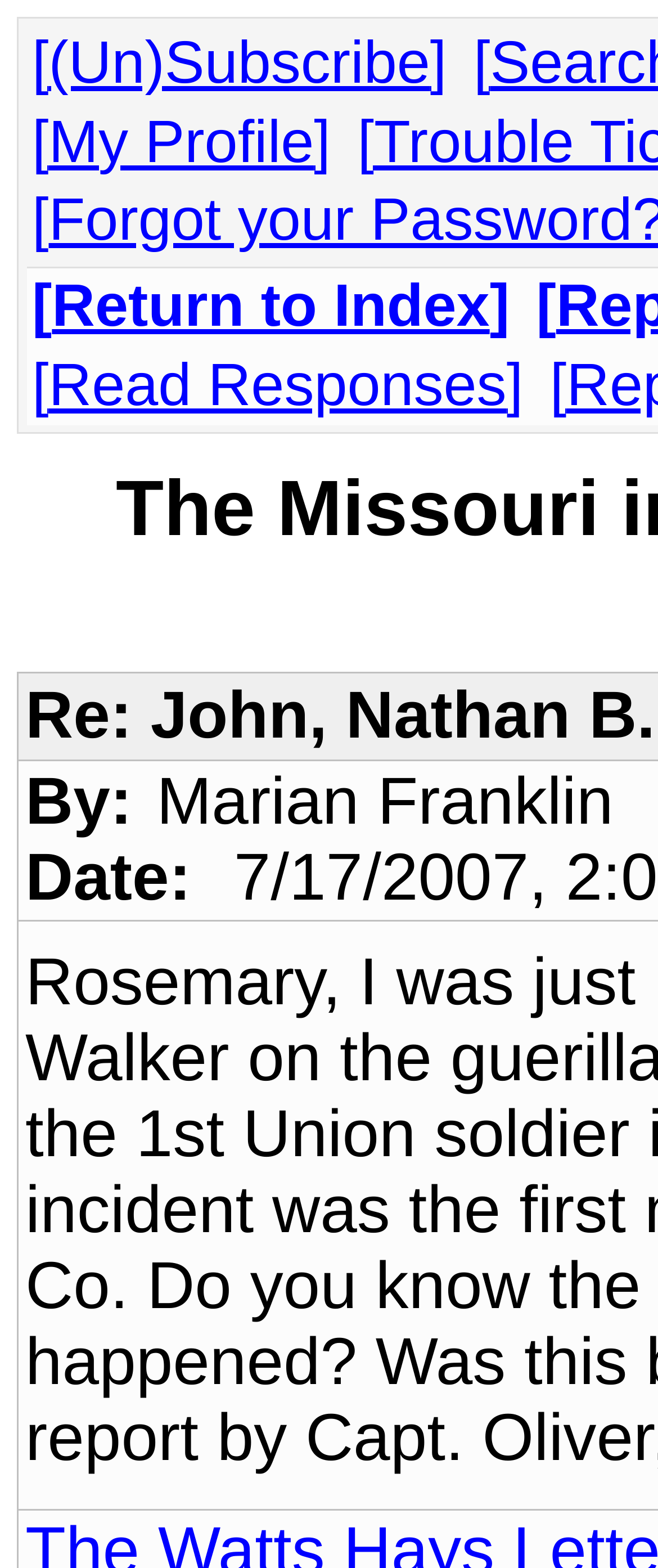What is the purpose of the '[Return to Index]' link?
Give a detailed explanation using the information visible in the image.

I inferred the purpose of the link by its label '[Return to Index]'. This label suggests that clicking on this link will take the user back to the index page, which is likely a page that lists multiple notes or discussions.